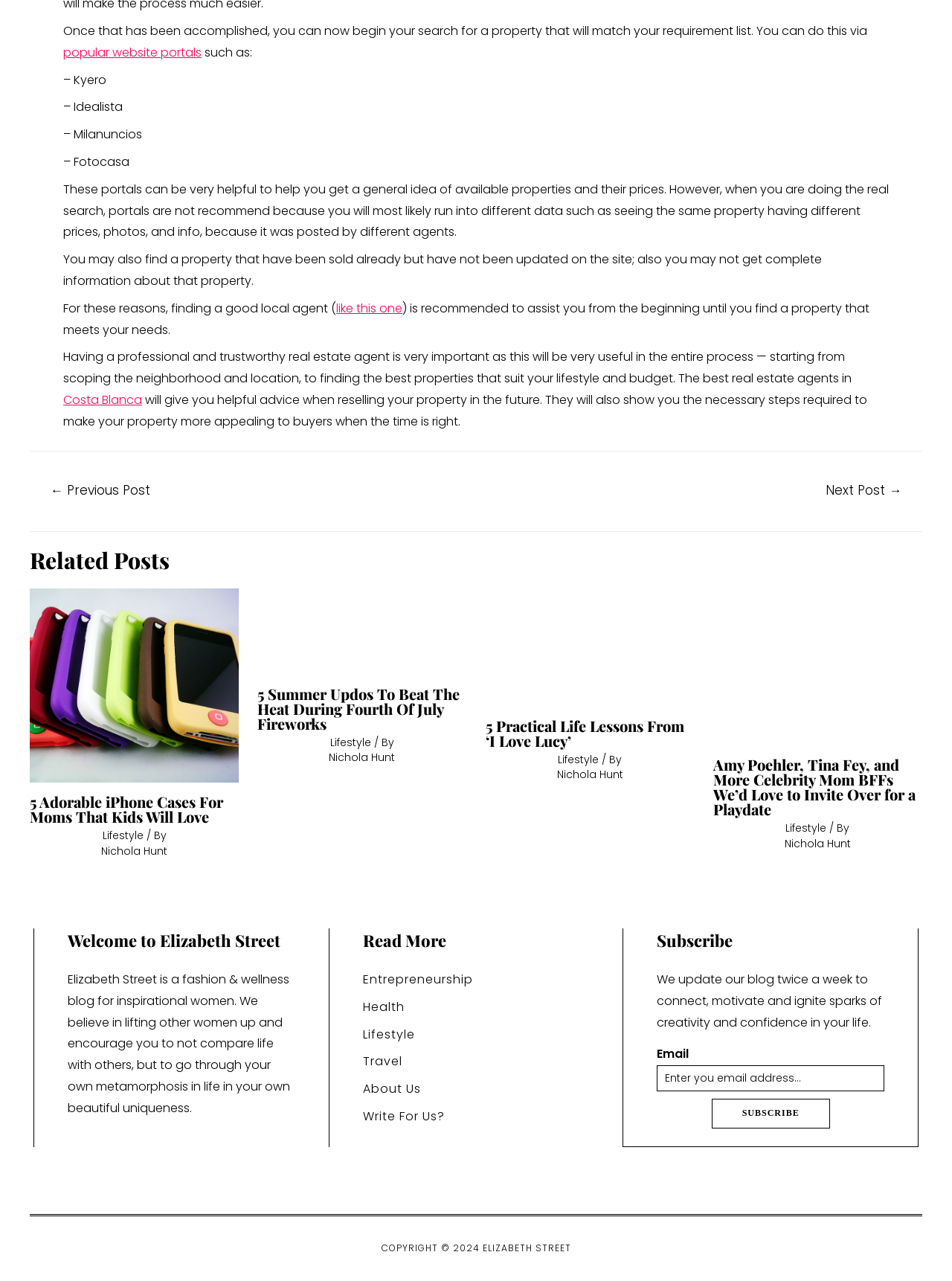What is the topic of the blog?
Use the image to answer the question with a single word or phrase.

Fashion & Wellness